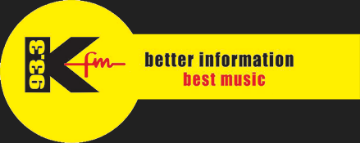Elaborate on the details you observe in the image.

The image features the logo of 93.3 KFM, a prominent radio station known for its commitment to providing "better information" and "best music." The design showcases a vibrant yellow background, prominently displaying the station's frequency, "93.3," in bold, modern typography. Accompanying this is the stylized "Kfm," which is artistically rendered with a distinctive letter 'K,' reflecting the station's dynamic identity. The tagline beneath emphasizes the station's mission, reinforcing its reputation as a reliable source of information and entertainment within the community. The overall design is eye-catching, making it an effective representation of the brand's energetic presence in the broadcasting landscape.